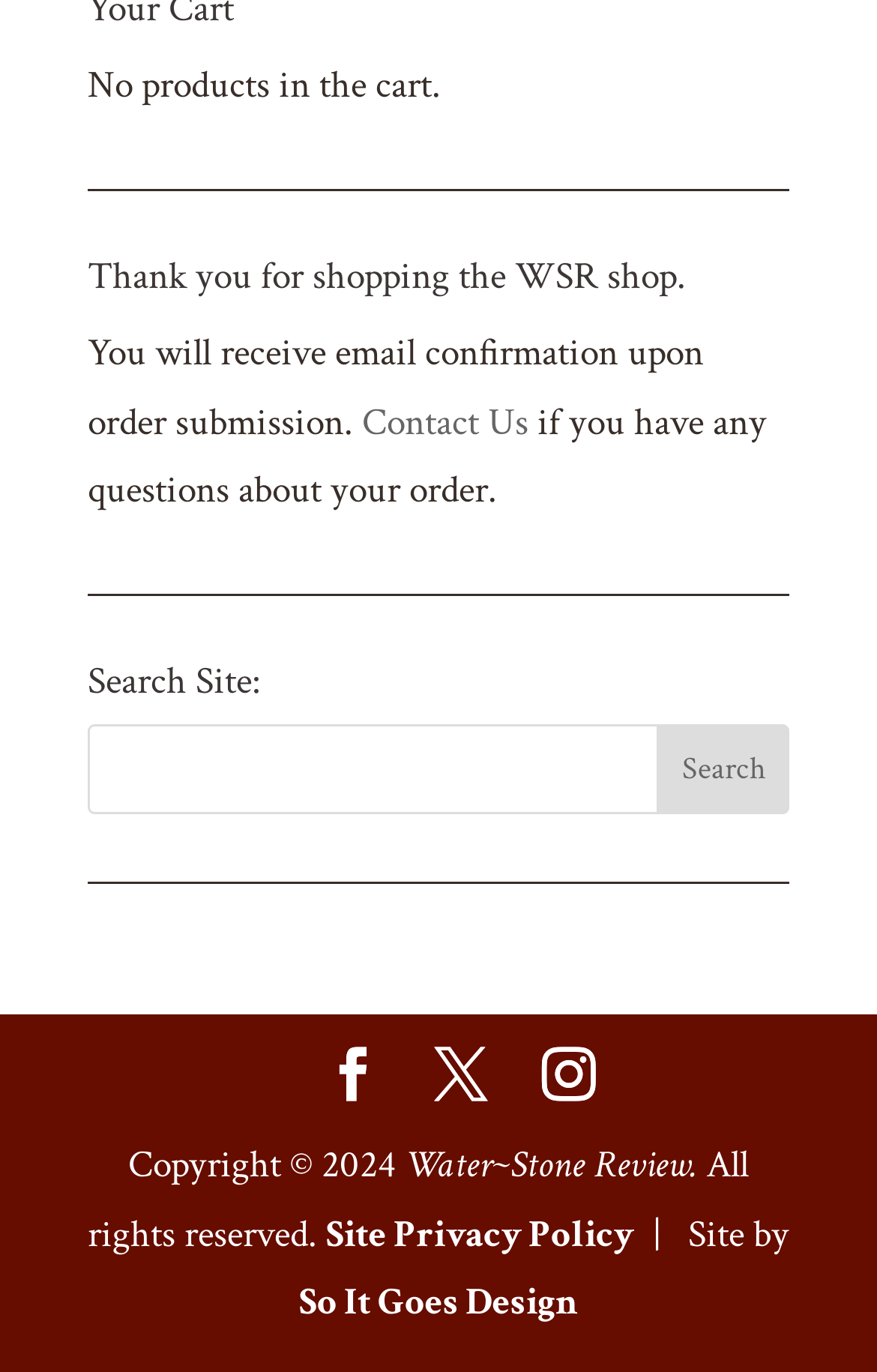What is the purpose of the search function?
Examine the image closely and answer the question with as much detail as possible.

The search function, indicated by the heading 'Search Site:', allows users to search for specific content within the website. This is further supported by the presence of a textbox and a 'Search' button.